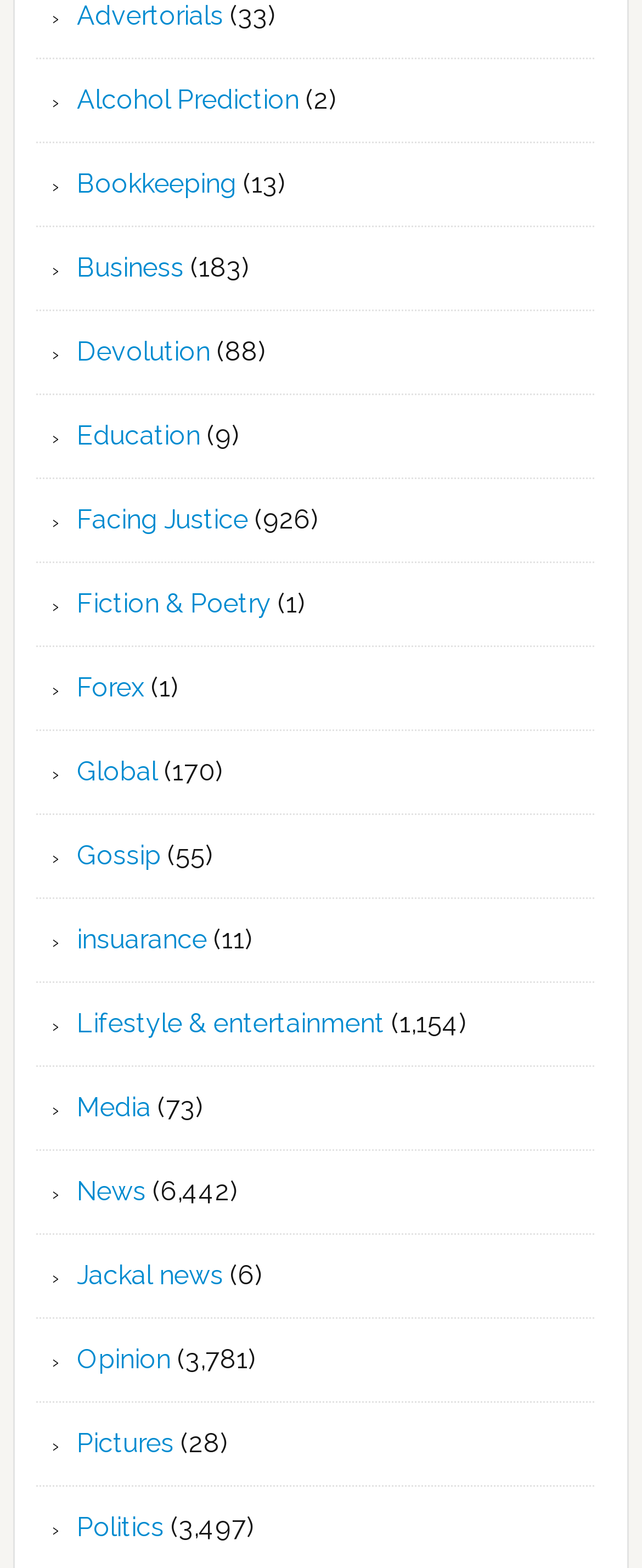Identify the bounding box coordinates of the region that needs to be clicked to carry out this instruction: "view terms and conditions". Provide these coordinates as four float numbers ranging from 0 to 1, i.e., [left, top, right, bottom].

None